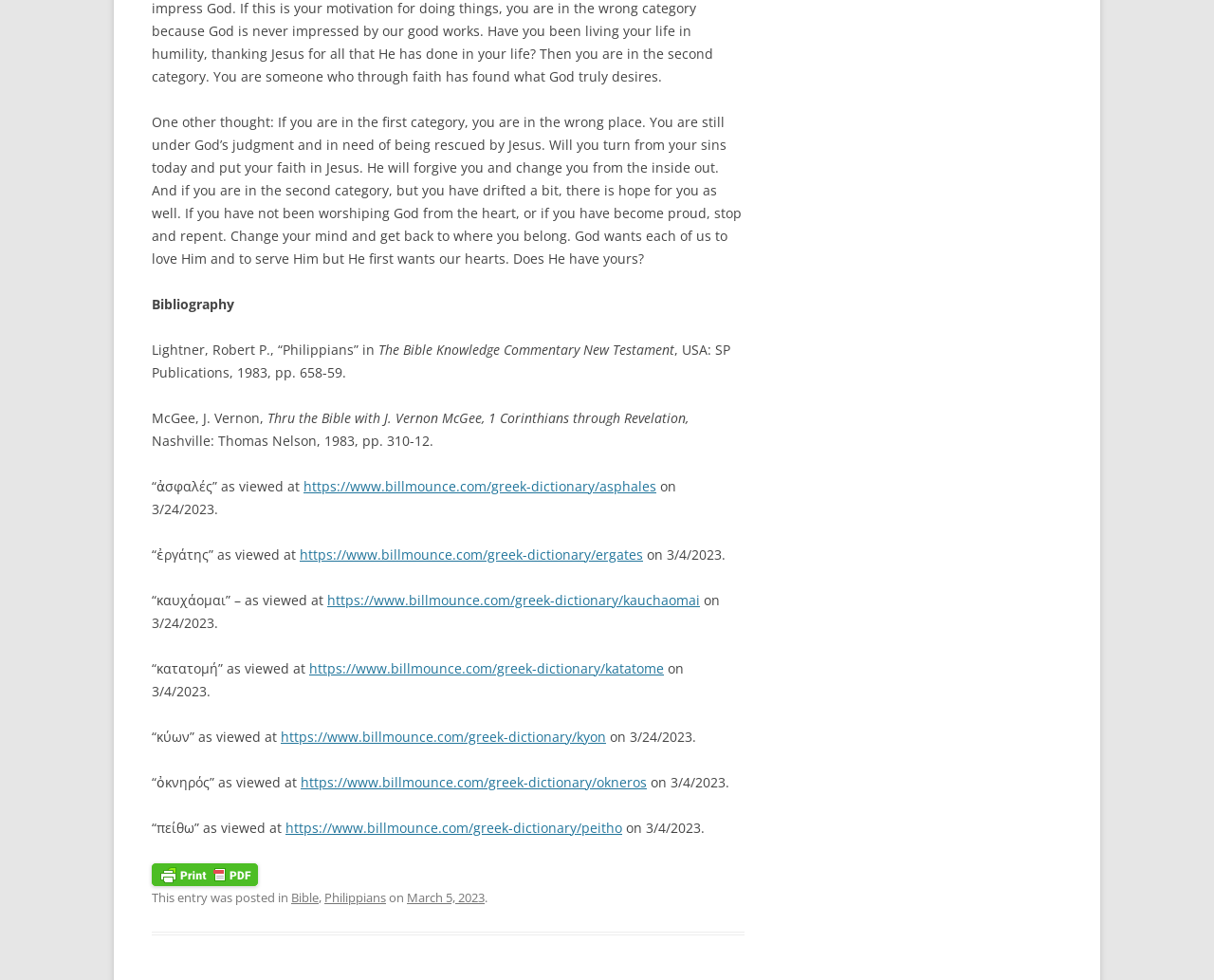Provide your answer to the question using just one word or phrase: What is the URL of the Greek dictionary?

https://www.billmounce.com/greek-dictionary/